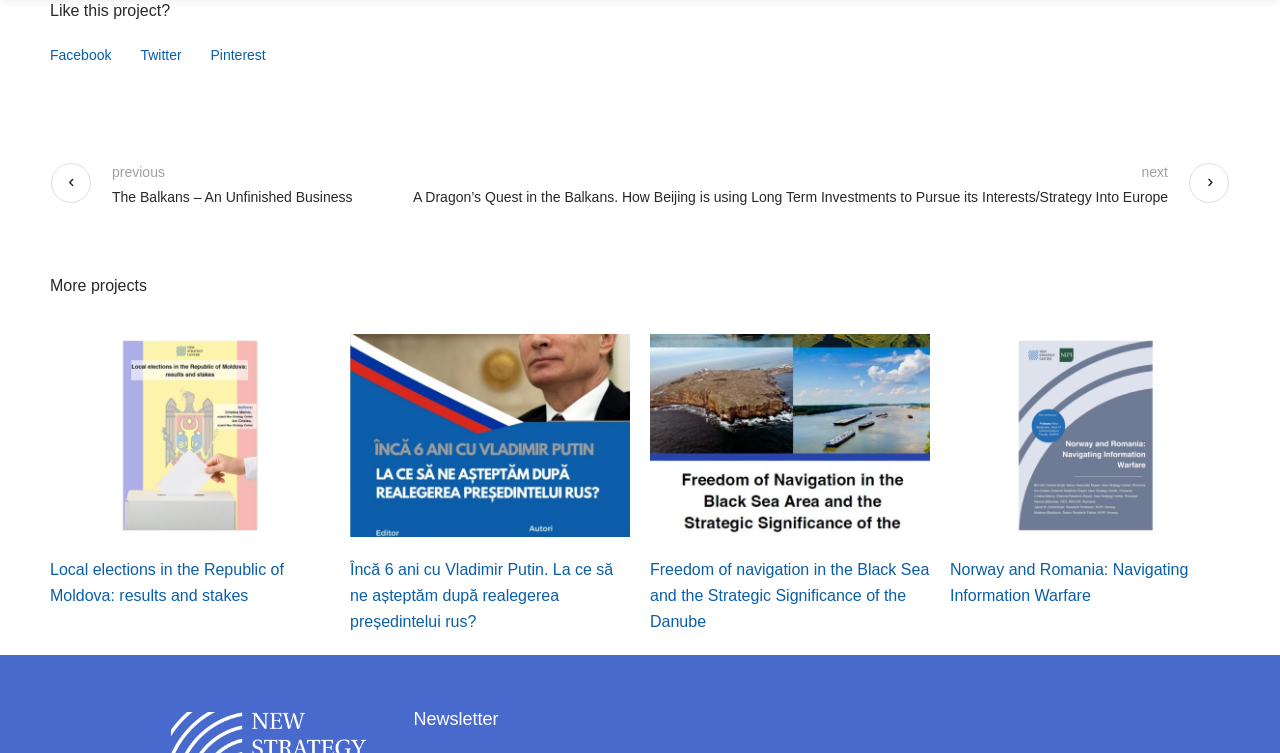What is the last section listed on the webpage?
Using the image, elaborate on the answer with as much detail as possible.

The last section listed on the webpage is the 'Newsletter' section, which is indicated by the heading element with the text 'Newsletter' and bounding box coordinates [0.323, 0.936, 0.487, 0.974].